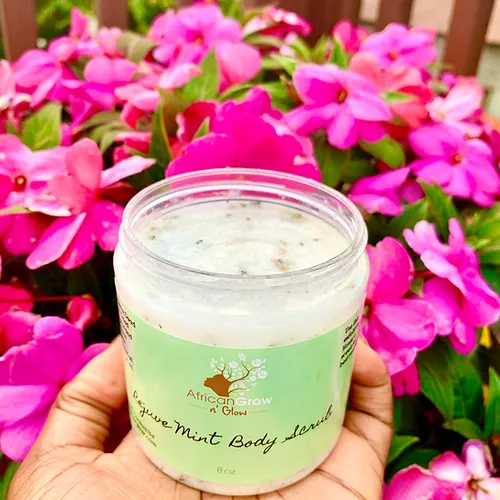Using the information from the screenshot, answer the following question thoroughly:
What is the background of the image?

The caption describes the image as having a vibrant backdrop of pink flowers, which adds a pop of color and suggests a connection to nature, aligning with the product's botanical ingredients and natural tone.